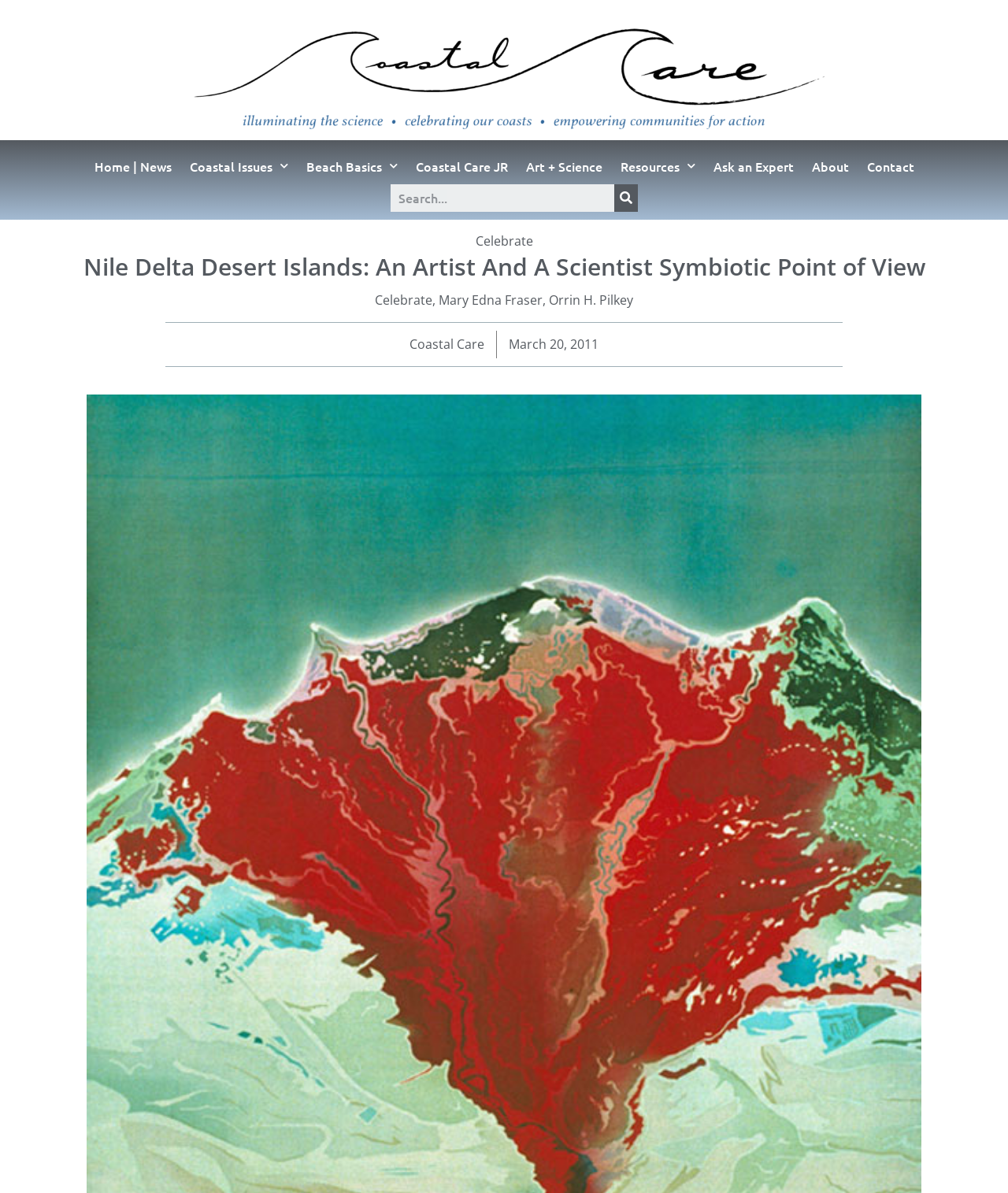Provide the bounding box coordinates of the HTML element described as: "Coastal Care JR". The bounding box coordinates should be four float numbers between 0 and 1, i.e., [left, top, right, bottom].

[0.412, 0.124, 0.504, 0.154]